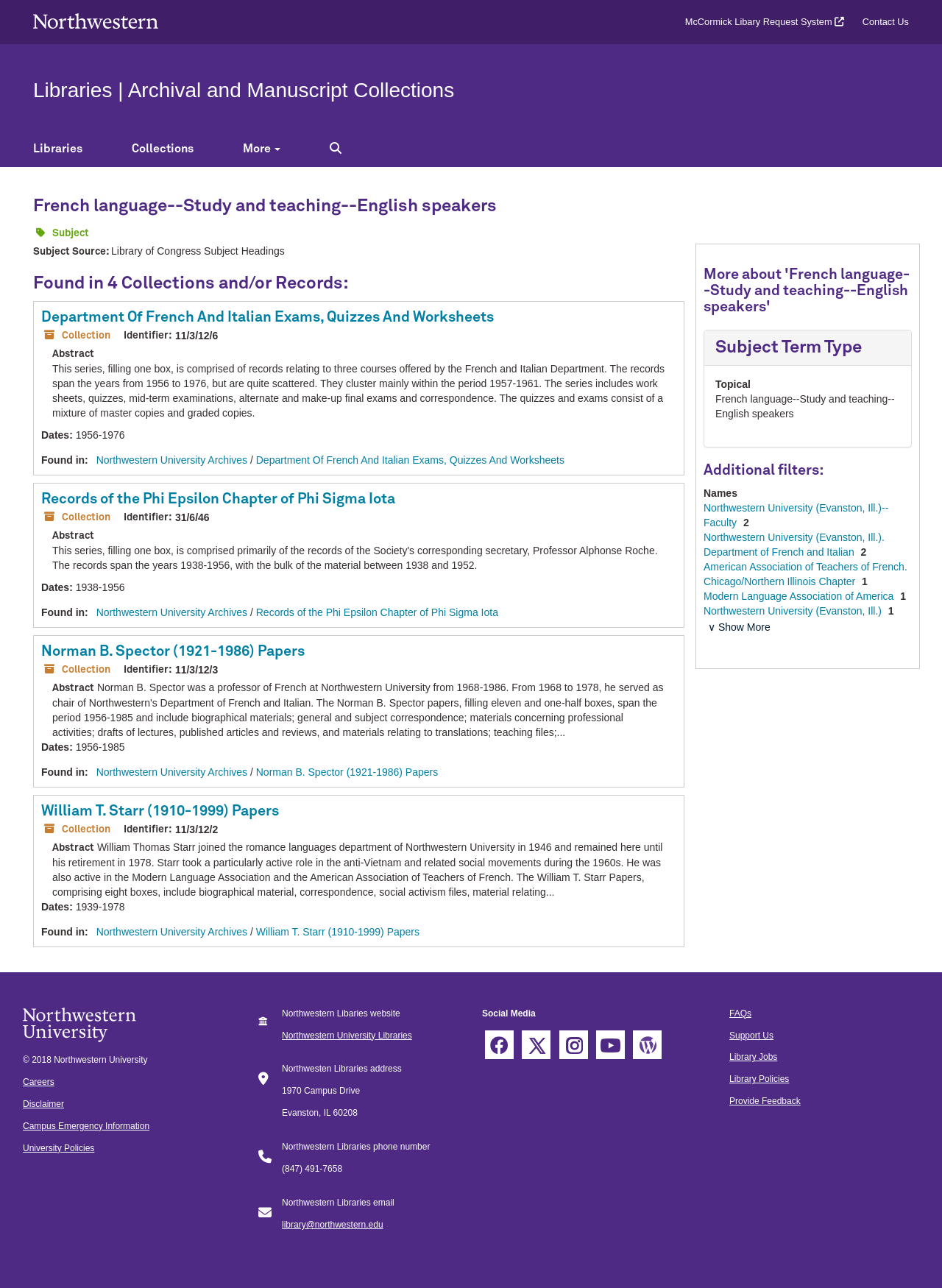Please find and report the bounding box coordinates of the element to click in order to perform the following action: "Contact the library". The coordinates should be expressed as four float numbers between 0 and 1, in the format [left, top, right, bottom].

[0.915, 0.013, 0.965, 0.021]